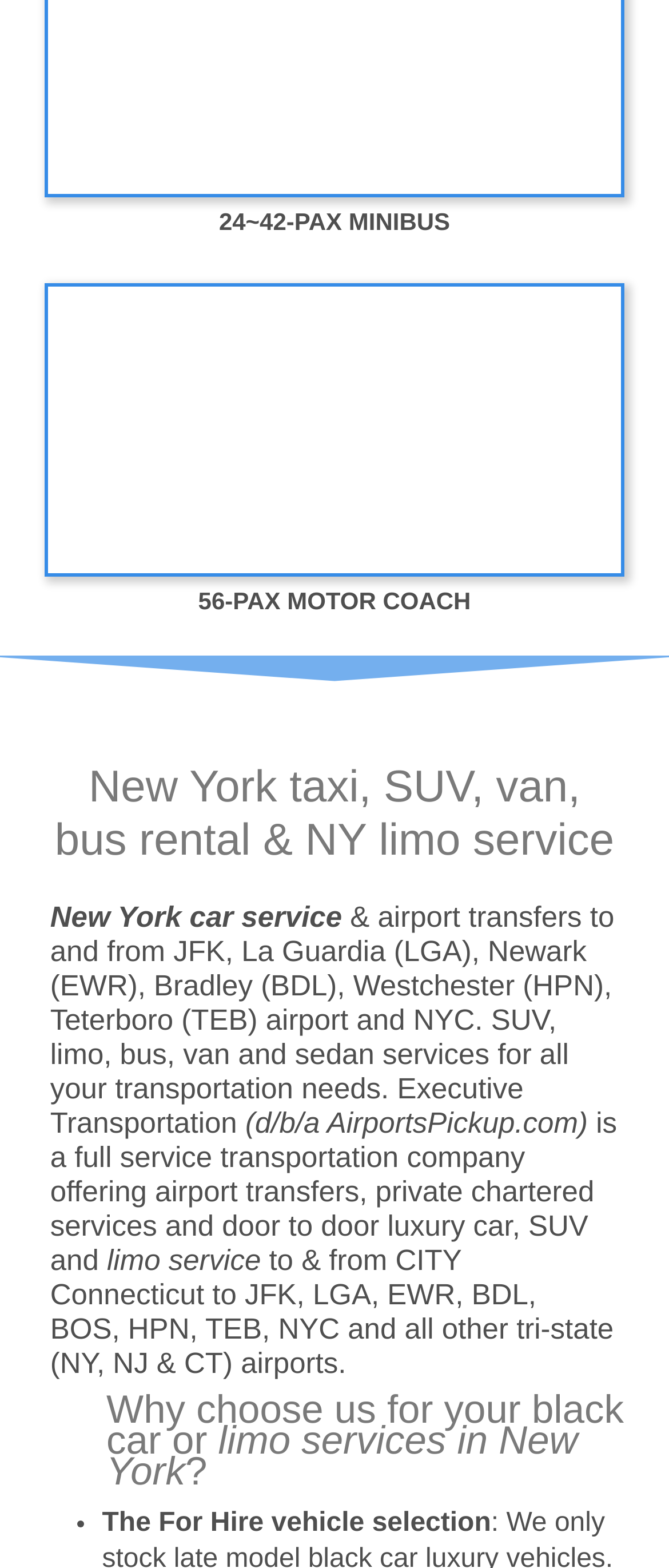Identify the coordinates of the bounding box for the element described below: "Details". Return the coordinates as four float numbers between 0 and 1: [left, top, right, bottom].

None